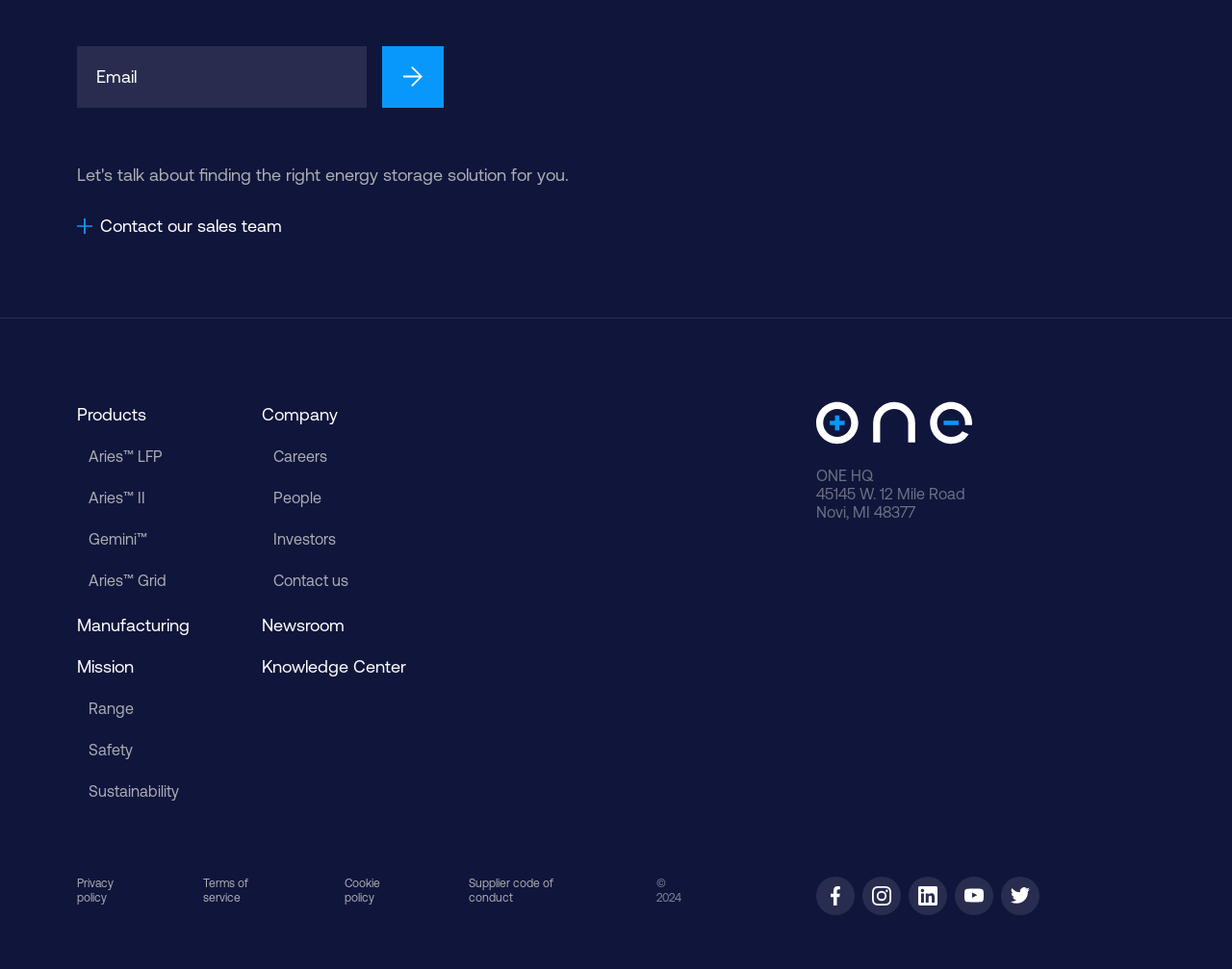Answer the question using only one word or a concise phrase: What is the address of ONE HQ?

45145 W. 12 Mile Road, Novi, MI 48377